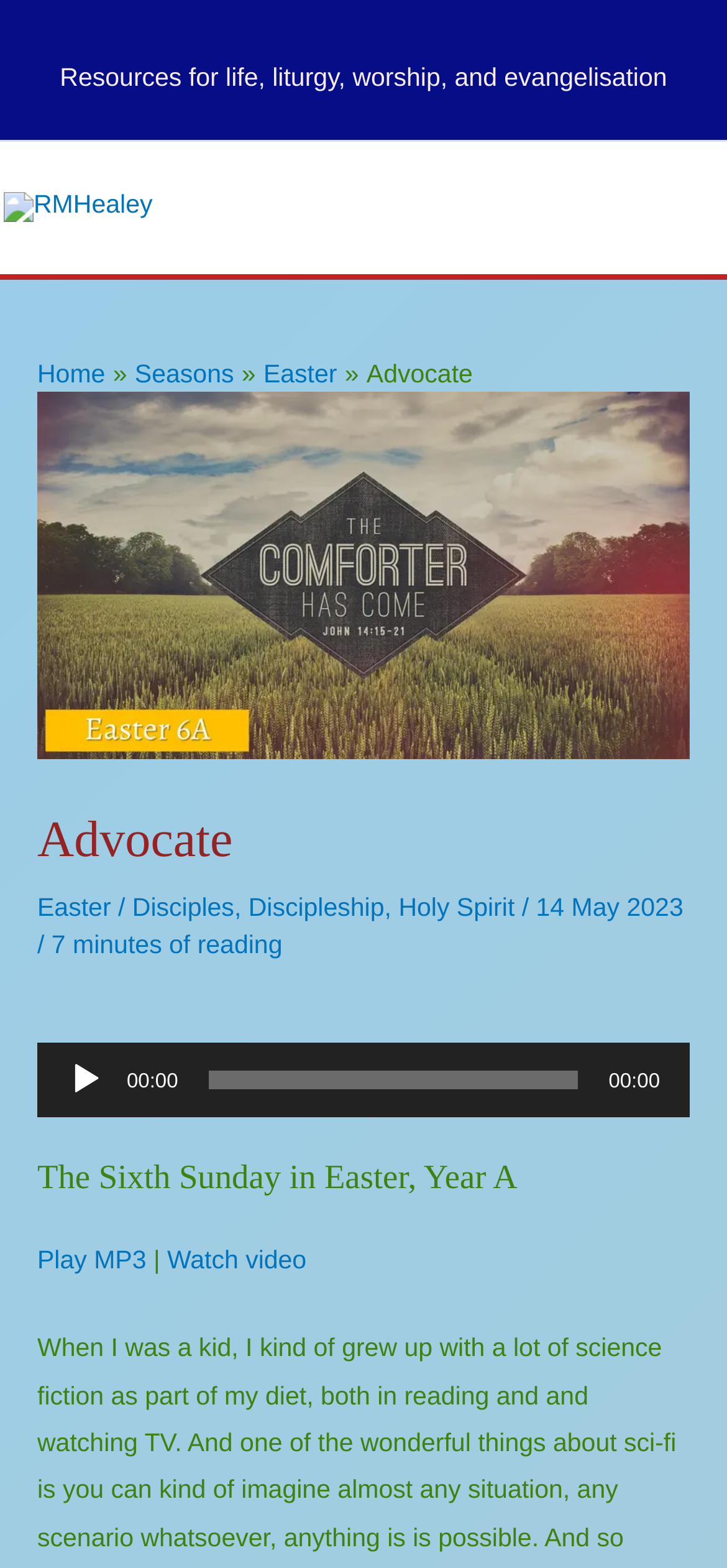Using the description: "Play MP3", identify the bounding box of the corresponding UI element in the screenshot.

[0.051, 0.794, 0.201, 0.812]